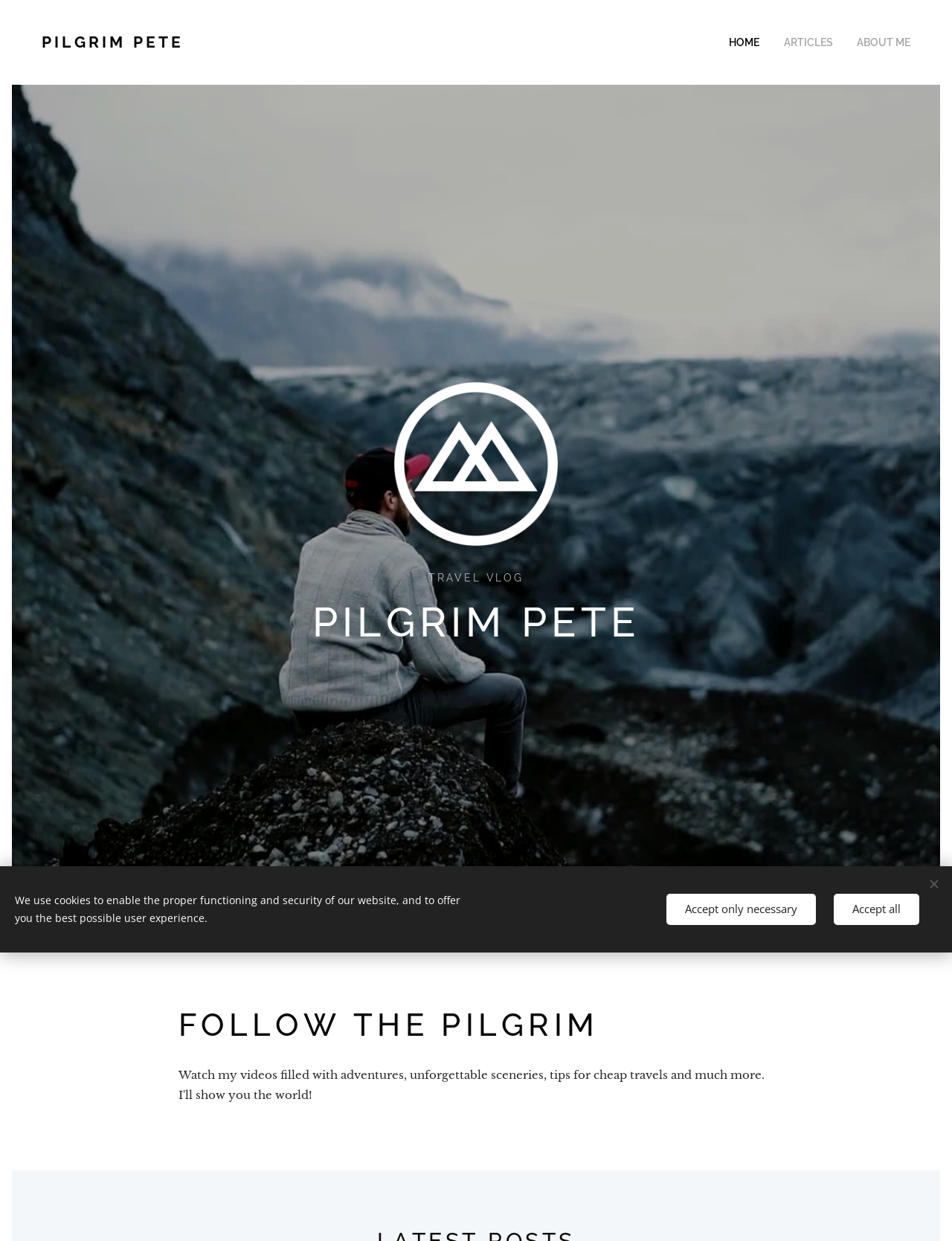Determine the bounding box for the HTML element described here: "Articles". The coordinates should be given as [left, top, right, bottom] with each number being a float between 0 and 1.

[0.819, 0.019, 0.892, 0.049]